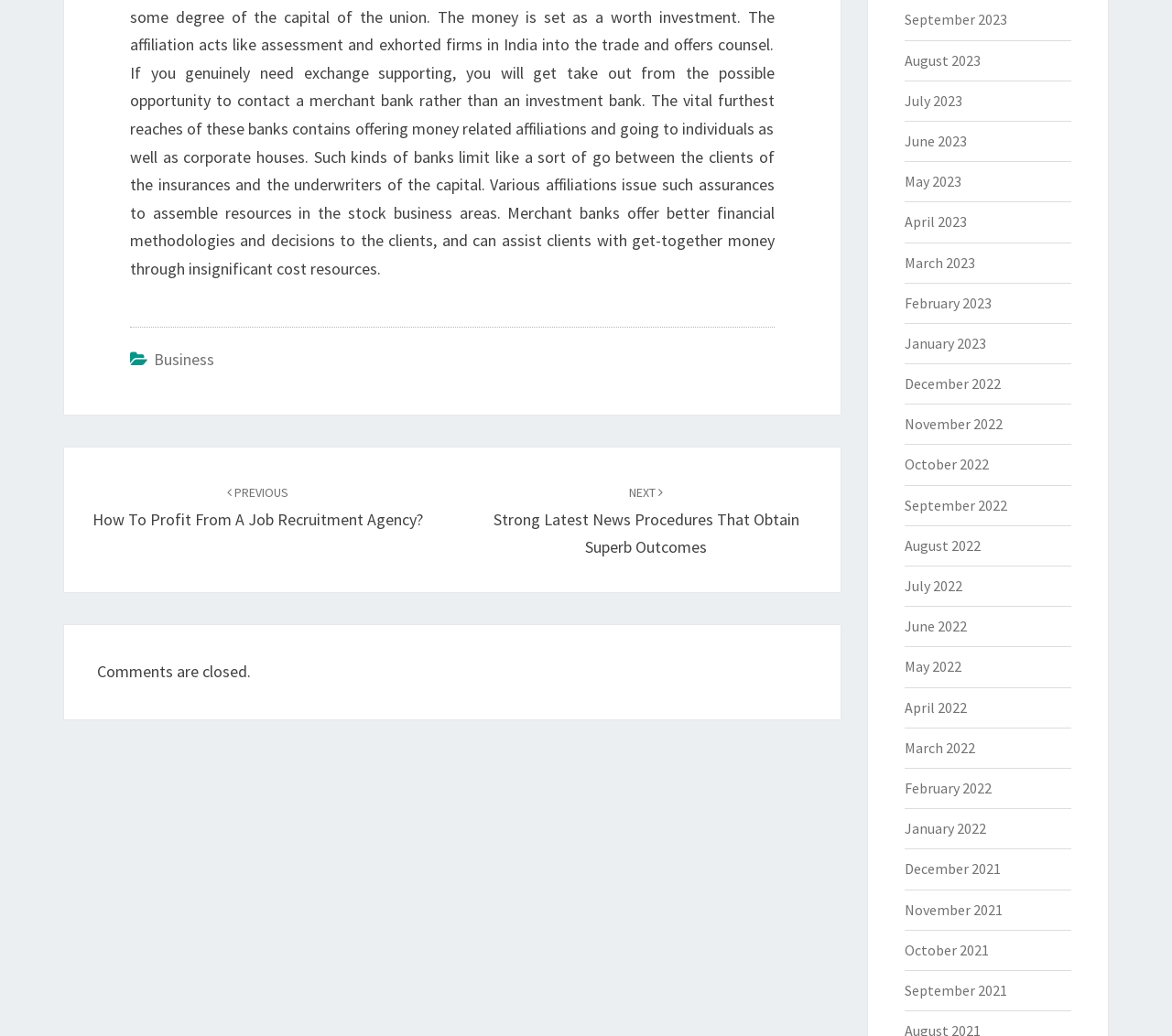Give a concise answer using only one word or phrase for this question:
How many navigation links are there in the post navigation section?

2